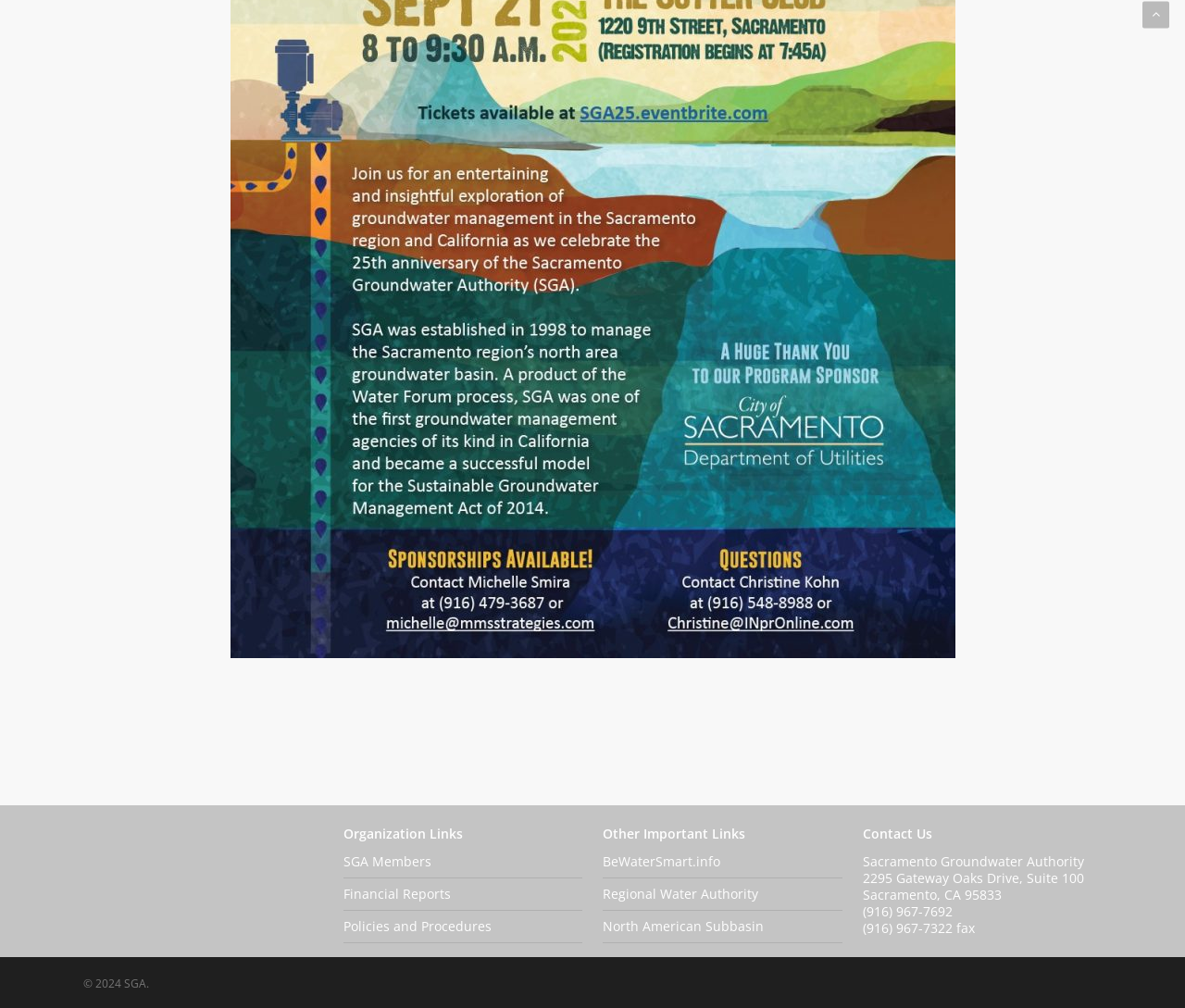Locate the UI element that matches the description North American Subbasin in the webpage screenshot. Return the bounding box coordinates in the format (top-left x, top-left y, bottom-right x, bottom-right y), with values ranging from 0 to 1.

[0.509, 0.91, 0.645, 0.927]